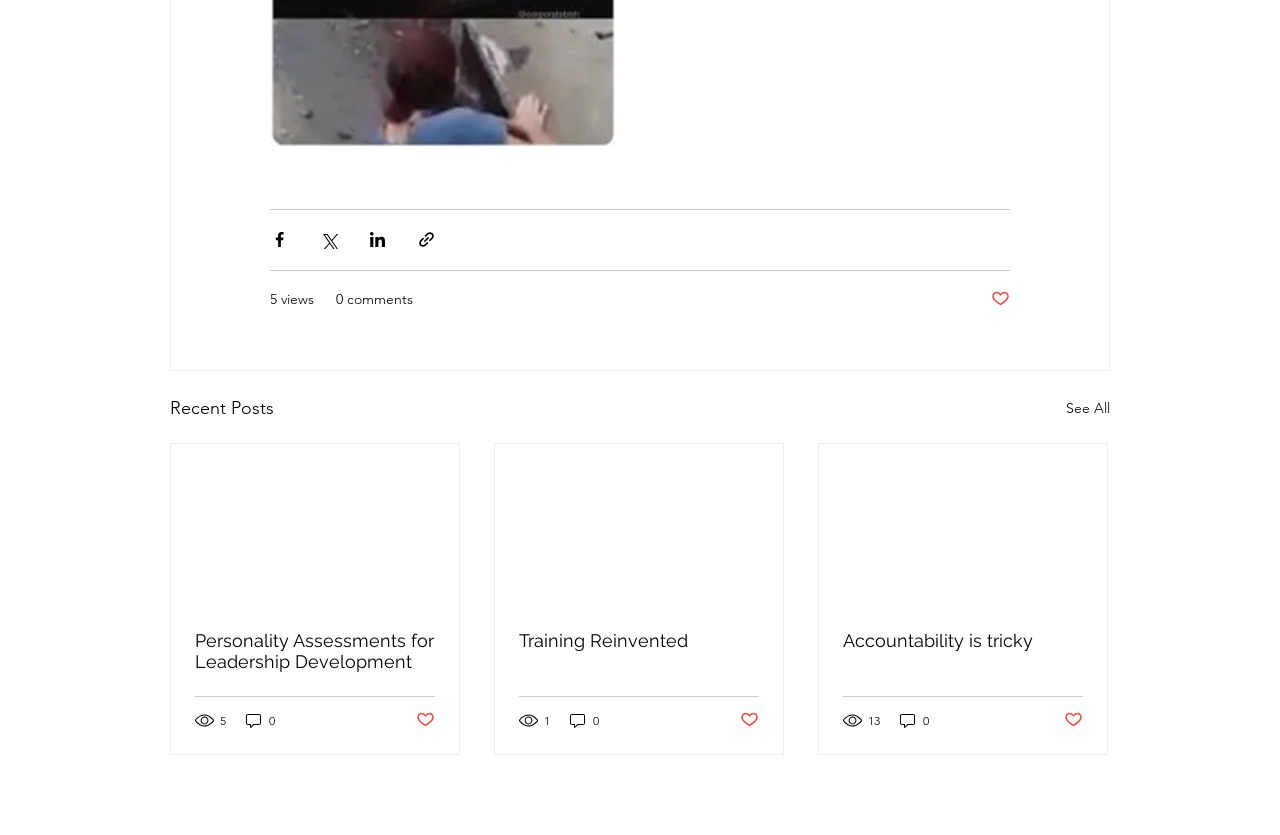Please mark the clickable region by giving the bounding box coordinates needed to complete this instruction: "Read the article about Personality Assessments for Leadership Development".

[0.152, 0.754, 0.34, 0.805]